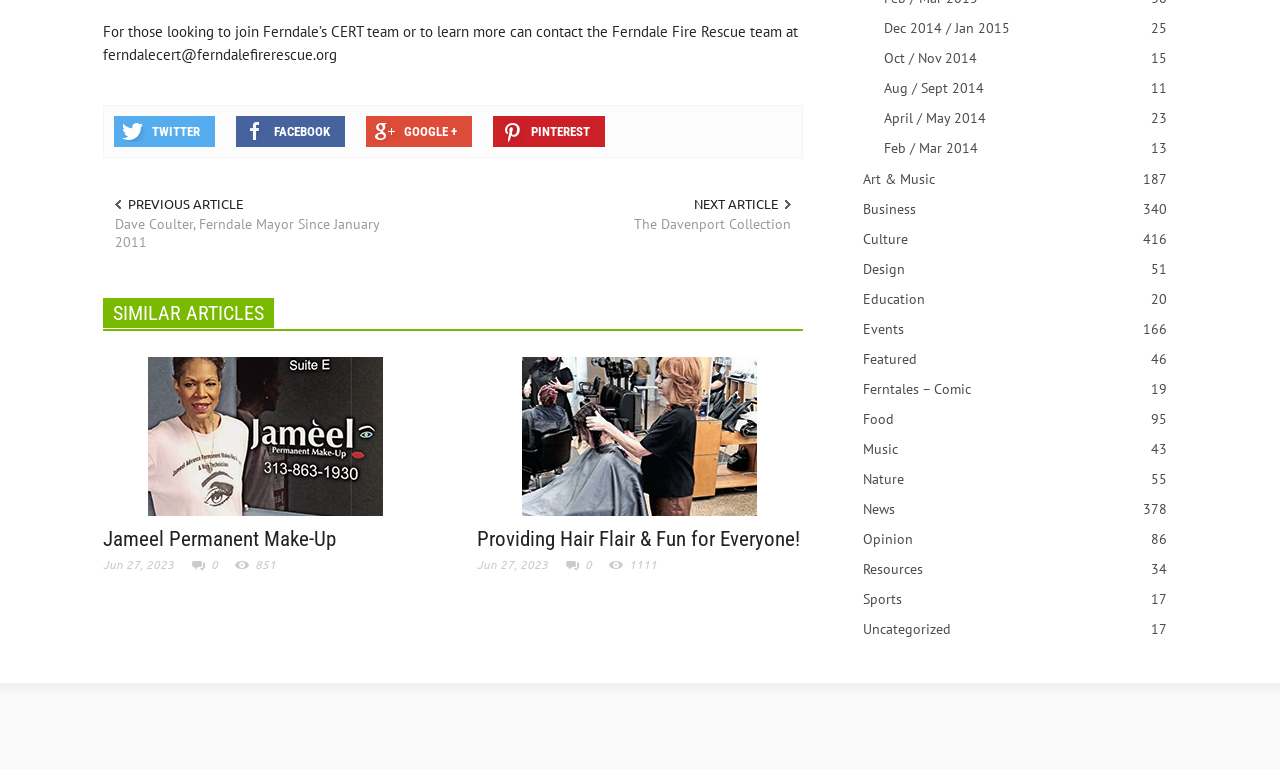Locate the bounding box of the user interface element based on this description: "Google +".

[0.286, 0.151, 0.369, 0.191]